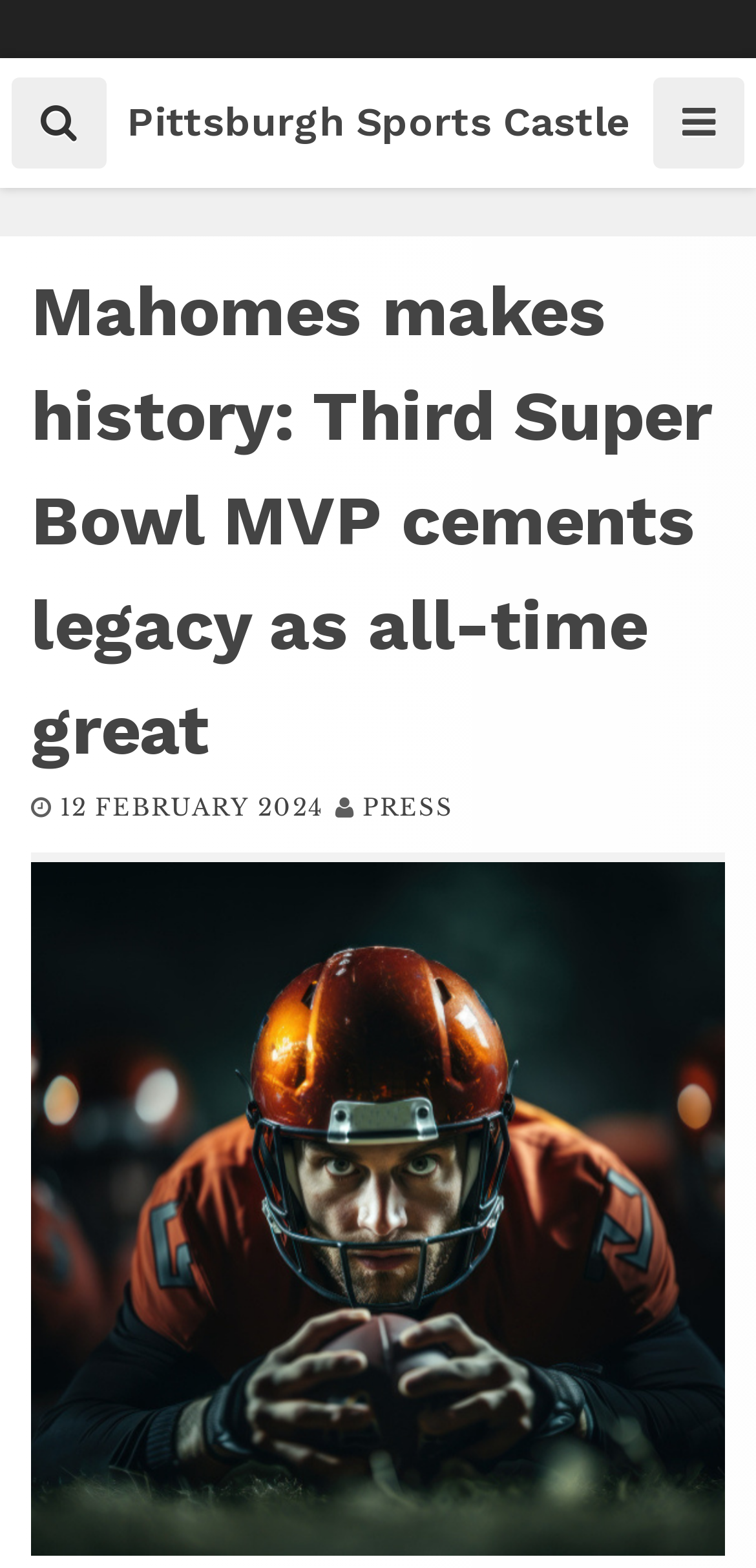Answer this question using a single word or a brief phrase:
What is the date of the article?

12 FEBRUARY 2024